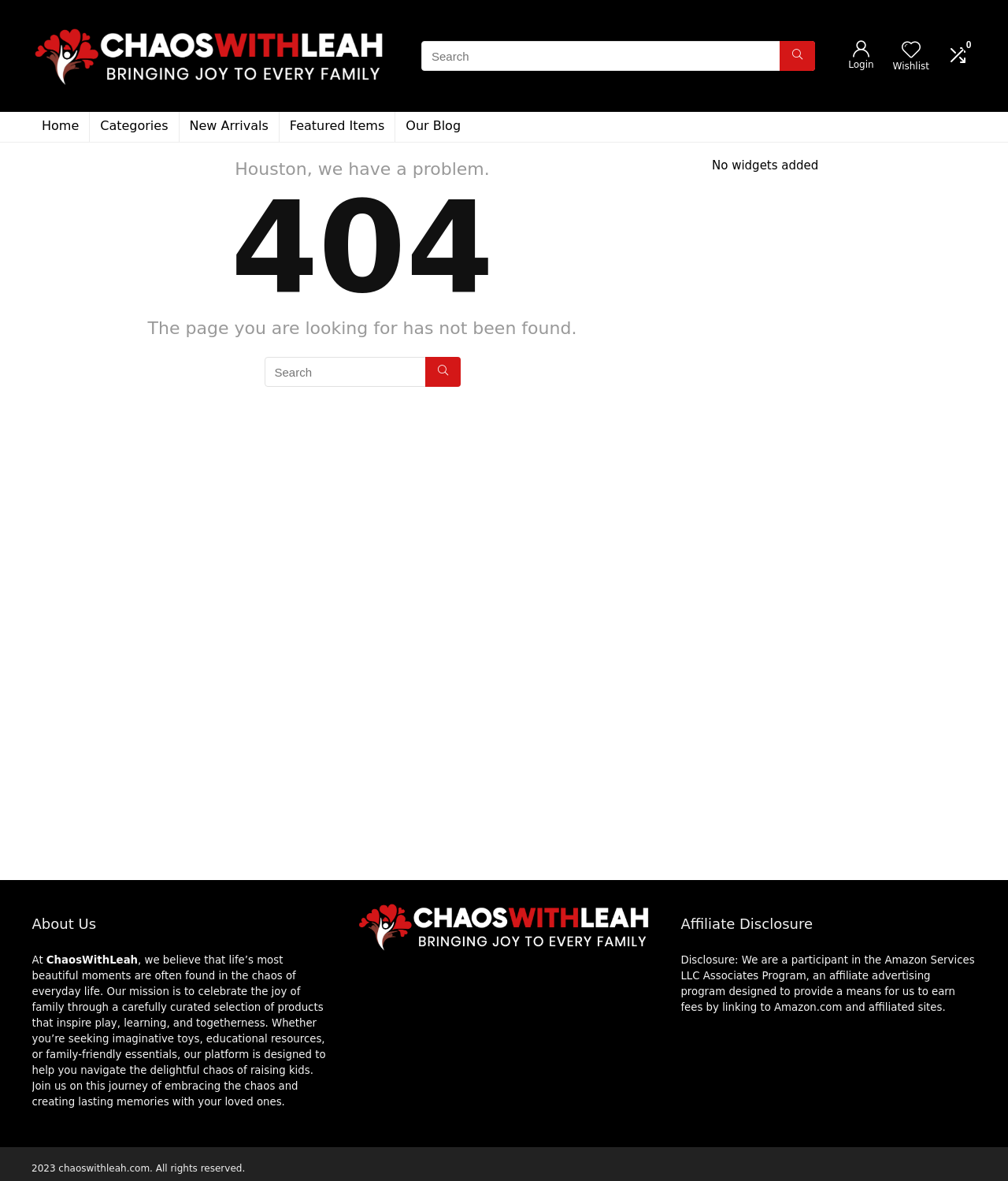Show me the bounding box coordinates of the clickable region to achieve the task as per the instruction: "Search for something".

[0.418, 0.035, 0.809, 0.06]